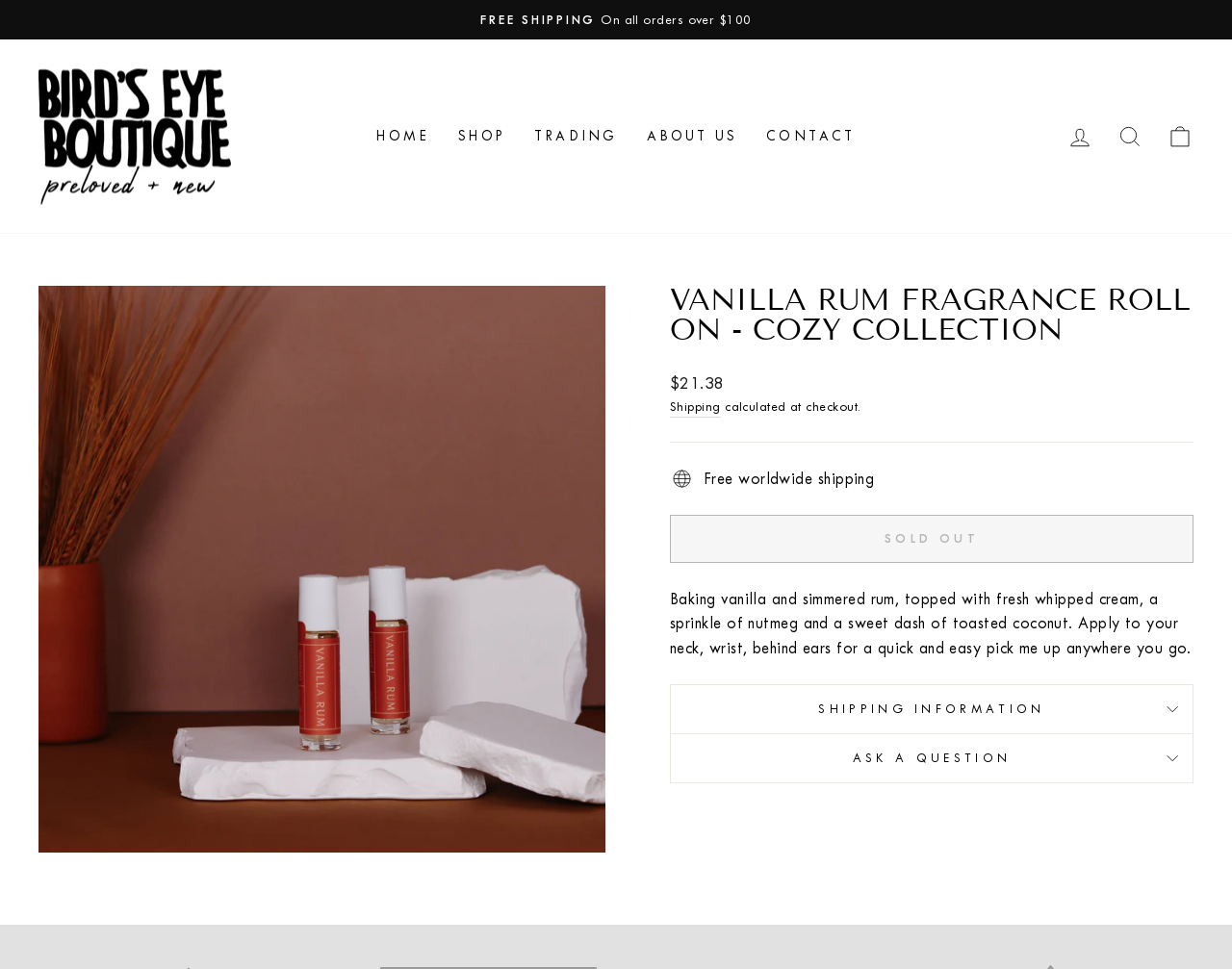Pinpoint the bounding box coordinates of the area that should be clicked to complete the following instruction: "Click the 'CART' link". The coordinates must be given as four float numbers between 0 and 1, i.e., [left, top, right, bottom].

[0.938, 0.12, 0.978, 0.162]